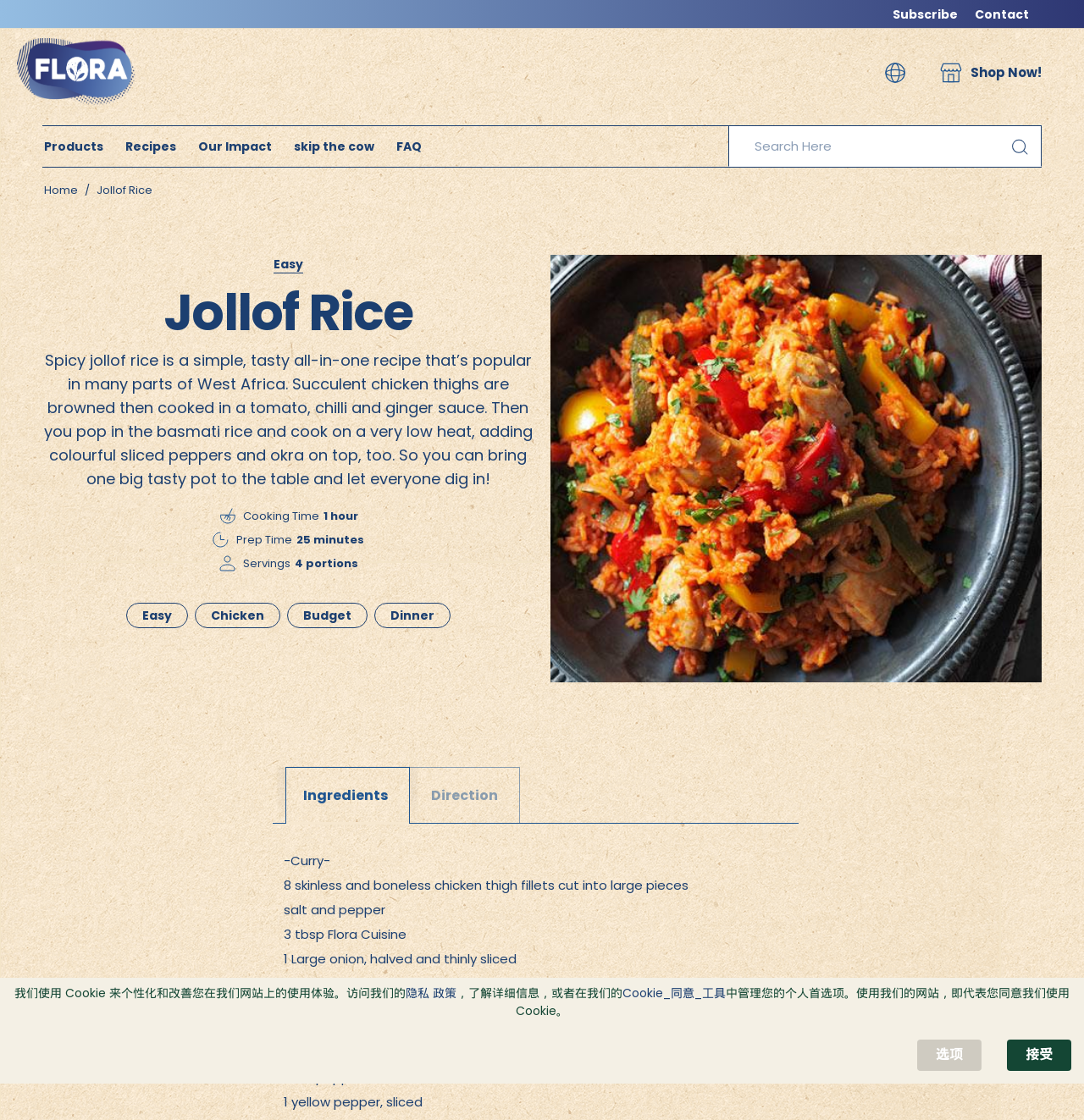Please locate the bounding box coordinates of the element that needs to be clicked to achieve the following instruction: "Click the 'Store Locator' button". The coordinates should be four float numbers between 0 and 1, i.e., [left, top, right, bottom].

[0.867, 0.055, 0.888, 0.075]